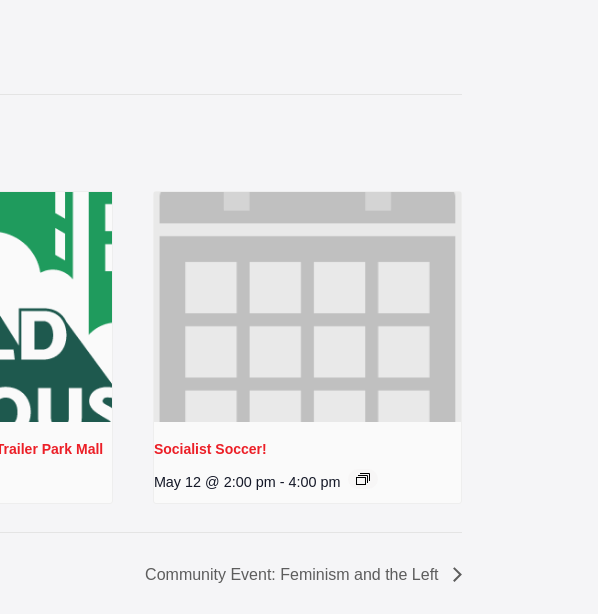Generate a descriptive account of all visible items and actions in the image.

The image displays promotional content for two community events organized by the Seattle Democratic Socialists of America. On the left, there's a graphic representing the "I-137 Canvas in Georgetown Trailer Park Mall," highlighting a grassroots gathering focused on outreach and engagement. On the right, the "Socialist Soccer!" event is announced, scheduled for May 12 from 2:00 PM to 4:00 PM, encouraging participation in a friendly soccer match. The design features visually engaging elements to attract attendees and promote community involvement. Below the event listings, there's a link directing to further details about the "Community Event: Feminism and the Left," emphasizing the group's commitment to diverse social issues.